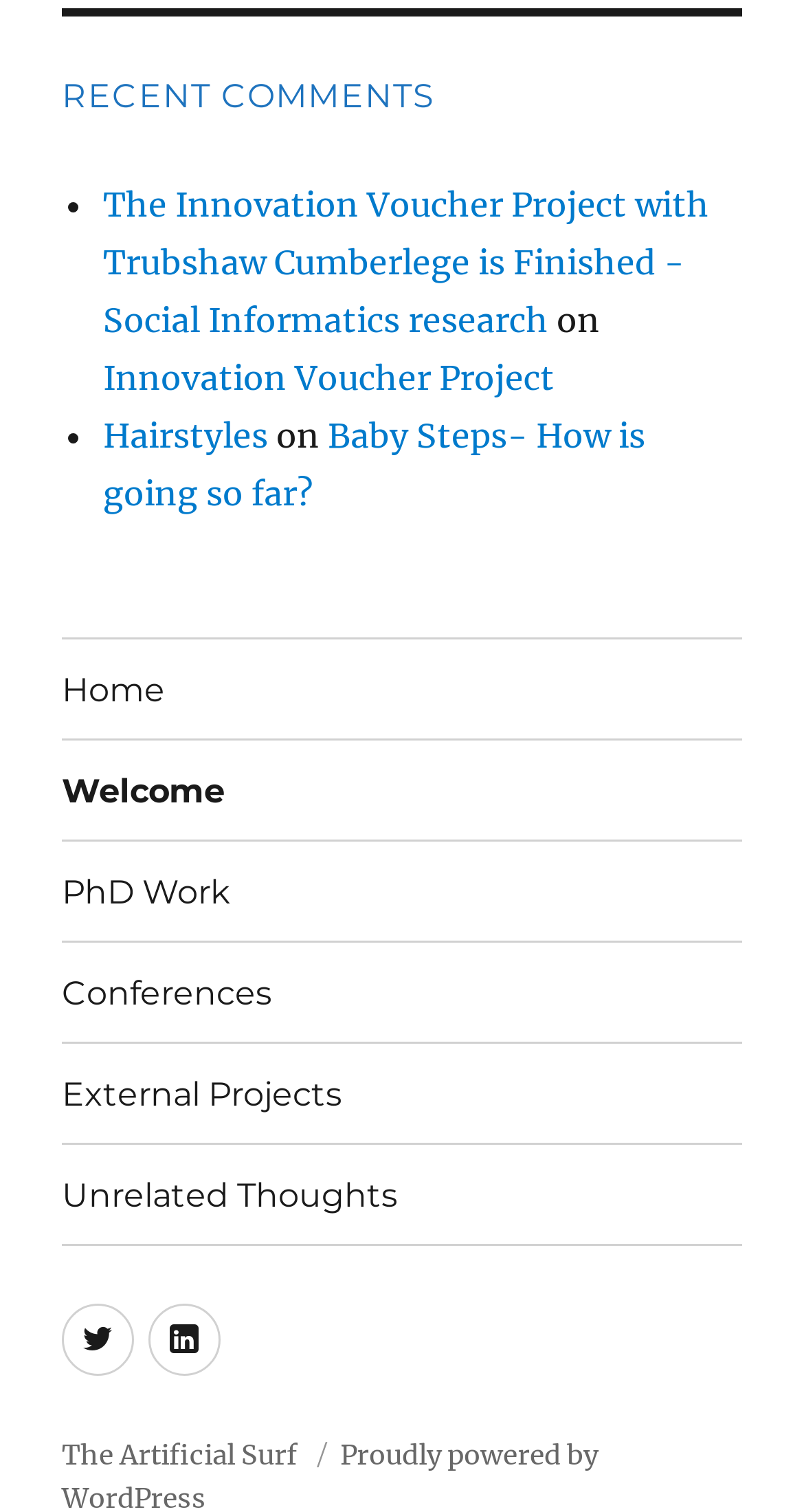Pinpoint the bounding box coordinates of the clickable element to carry out the following instruction: "view recent comments."

[0.077, 0.049, 0.923, 0.078]